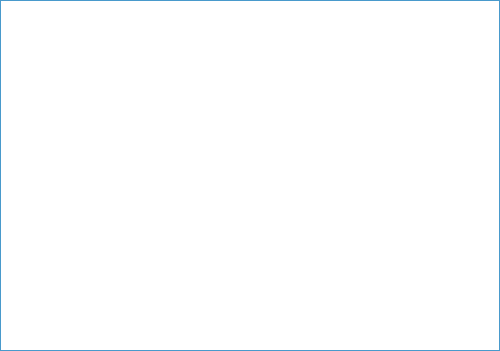Explain what is happening in the image with as much detail as possible.

The image represents the InterContinental Bangkok Sukhumvit, a new five-star hotel that opened in late 2023. Nestled in the lively Sukhumvit area of Bangkok, this hotel is situated conveniently close to several attractions. It is approximately a 10-minute walk from the EmQuartier Mall and just 13 minutes from the Phrom Phong BTS station, making it ideal for both business and leisure travelers.

The property boasts modern guest rooms designed for comfort, a rooftop bar with stunning views, a restaurant offering a variety of cuisines, a refreshing pool, and a fitness center for guests looking to maintain their workout routines while traveling. This upscale hotel is positioned to provide an exceptional experience in one of Bangkok's most vibrant neighborhoods.